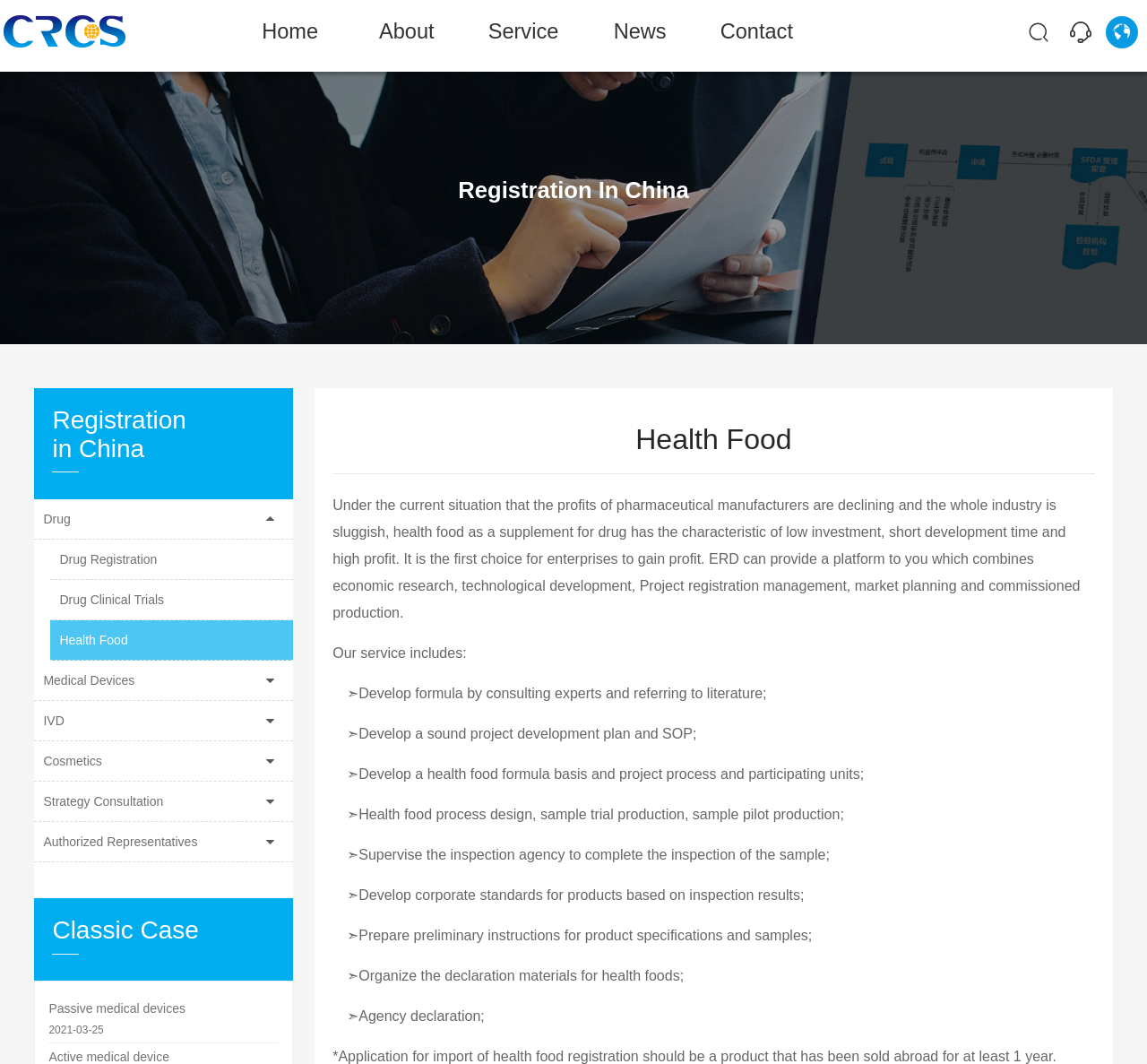Produce a meticulous description of the webpage.

The webpage is about Health Food and CRCS (China Registration and Certification Service). At the top, there is a logo with the text "CRCS" and a link to the homepage. Below the logo, there are five headings: "Home", "About", "Service", "News", and "Contact", each with a corresponding link.

On the right side of the page, there is a section with a heading "Your position:" followed by a link to the "Homepage" and a breadcrumb trail showing the current page's location. Below this section, there is a heading "Health Food" and a paragraph of text describing the benefits of health food as a supplement to pharmaceuticals.

The main content of the page is divided into two sections. The left section has a list of links to various services, including "Drug", "Medical Devices", "IVD", "Cosmetics", "Strategy Consultation", and "Authorized Representatives". The right section has a heading "Classic Case" and a subheading "Passive medical devices" with a link to more information. Below this, there is a date "2021-03-25" and a long paragraph of text describing the services provided by ERD, including formula development, project planning, and registration management.

There are also several images on the page, including a logo and some icons, but they do not contain any descriptive text. Overall, the page appears to be a service page for a company that provides registration and certification services for health food and other related industries in China.